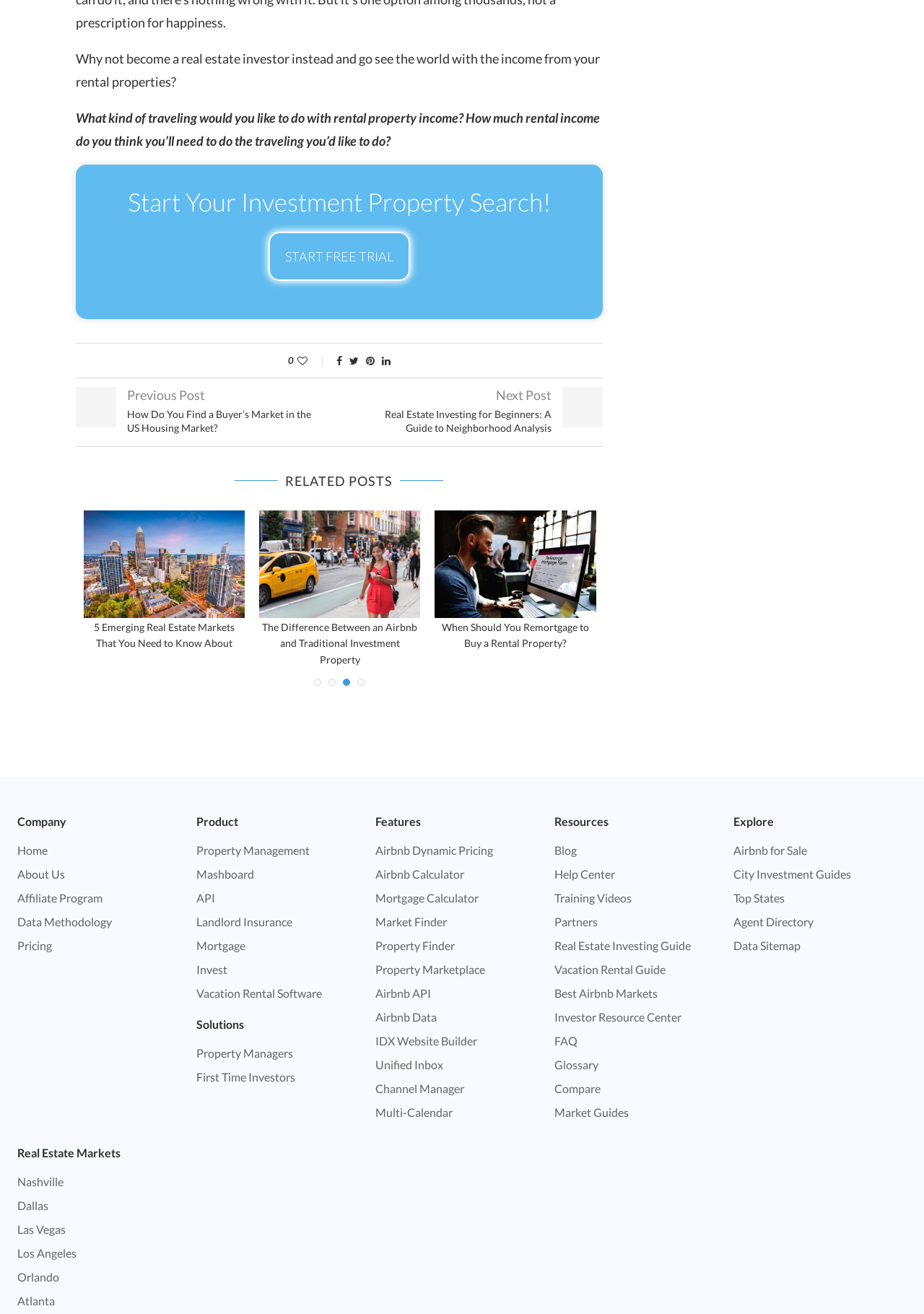Locate the UI element described by Property Marketplace and provide its bounding box coordinates. Use the format (top-left x, top-left y, bottom-right x, bottom-right y) with all values as floating point numbers between 0 and 1.

[0.406, 0.732, 0.525, 0.743]